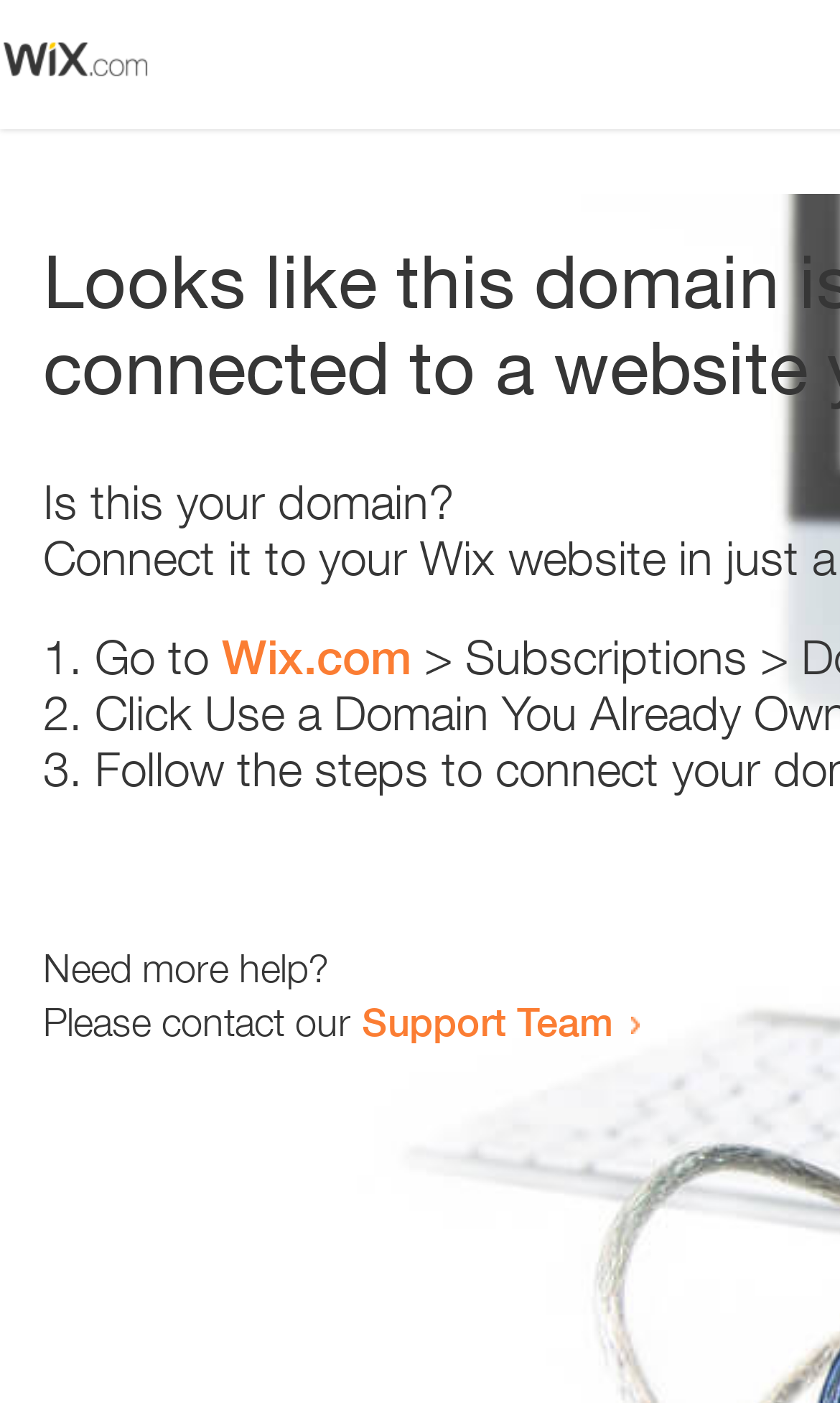Can you find and generate the webpage's heading?

Looks like this domain isn't
connected to a website yet